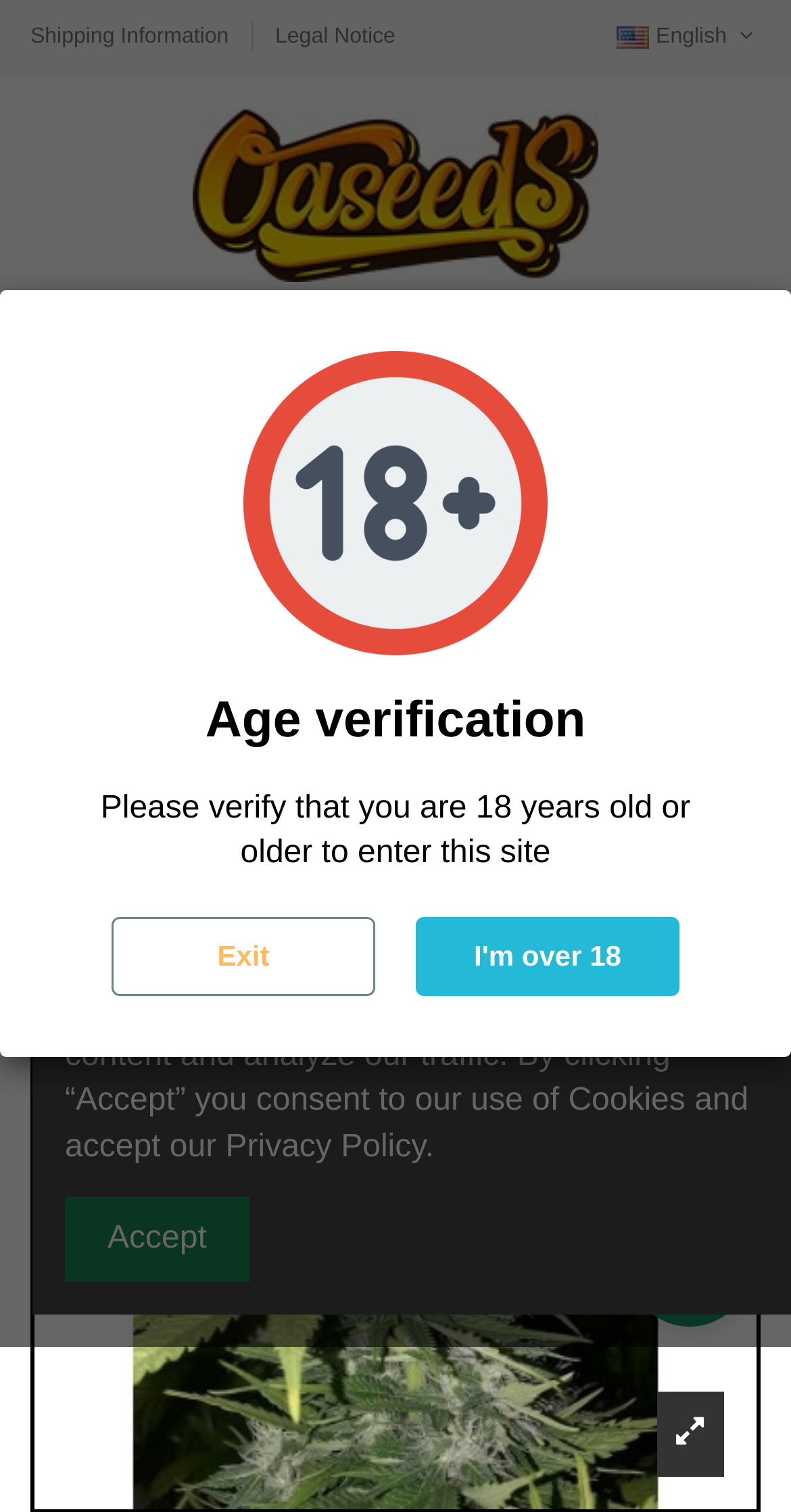What is the text of the webpage's headline?

Auto Northern Light by Oaseeds